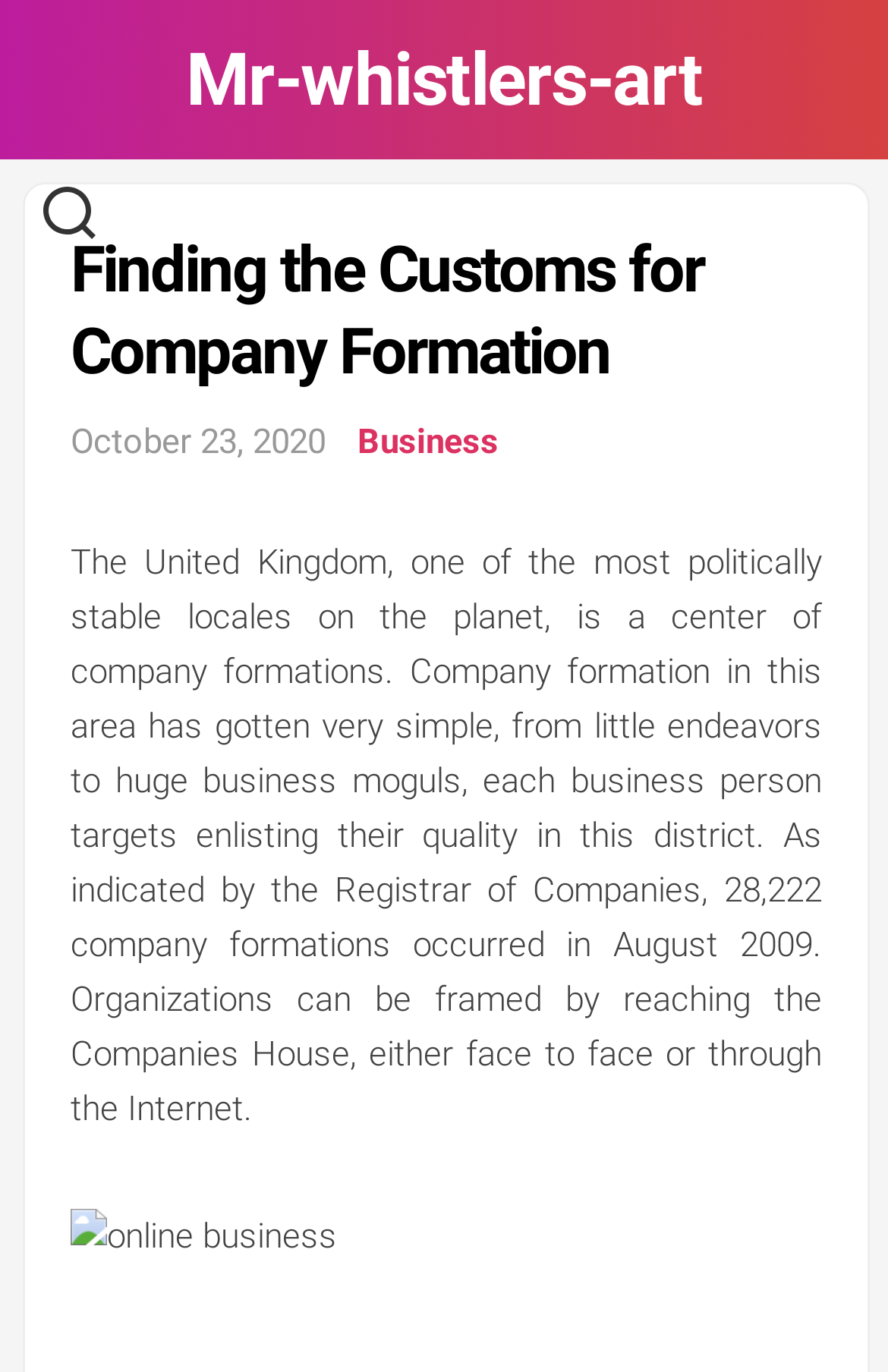Give a complete and precise description of the webpage's appearance.

The webpage is about company formation in the United Kingdom, specifically discussing the customs and procedures involved. At the top left of the page, there is a link to "Mr-whistlers-art" and a button next to it. Below these elements, there is a header section that spans almost the entire width of the page. Within this header, the main title "Finding the Customs for Company Formation" is prominently displayed, accompanied by a secondary text "October 23, 2020" to its right. Further to the right, there is a link to the category "Business".

The main content of the page is a block of text that occupies most of the page's width, situated below the header section. This text provides information about company formation in the UK, stating that it has become a simple process, and citing a statistic from the Registrar of Companies about the number of company formations in August 2009. The text also mentions that companies can be formed by contacting the Companies House in person or through the internet.